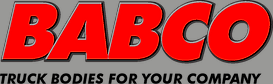What is the purpose of the company according to the logo?
Using the visual information, reply with a single word or short phrase.

Manufacturing truck bodies